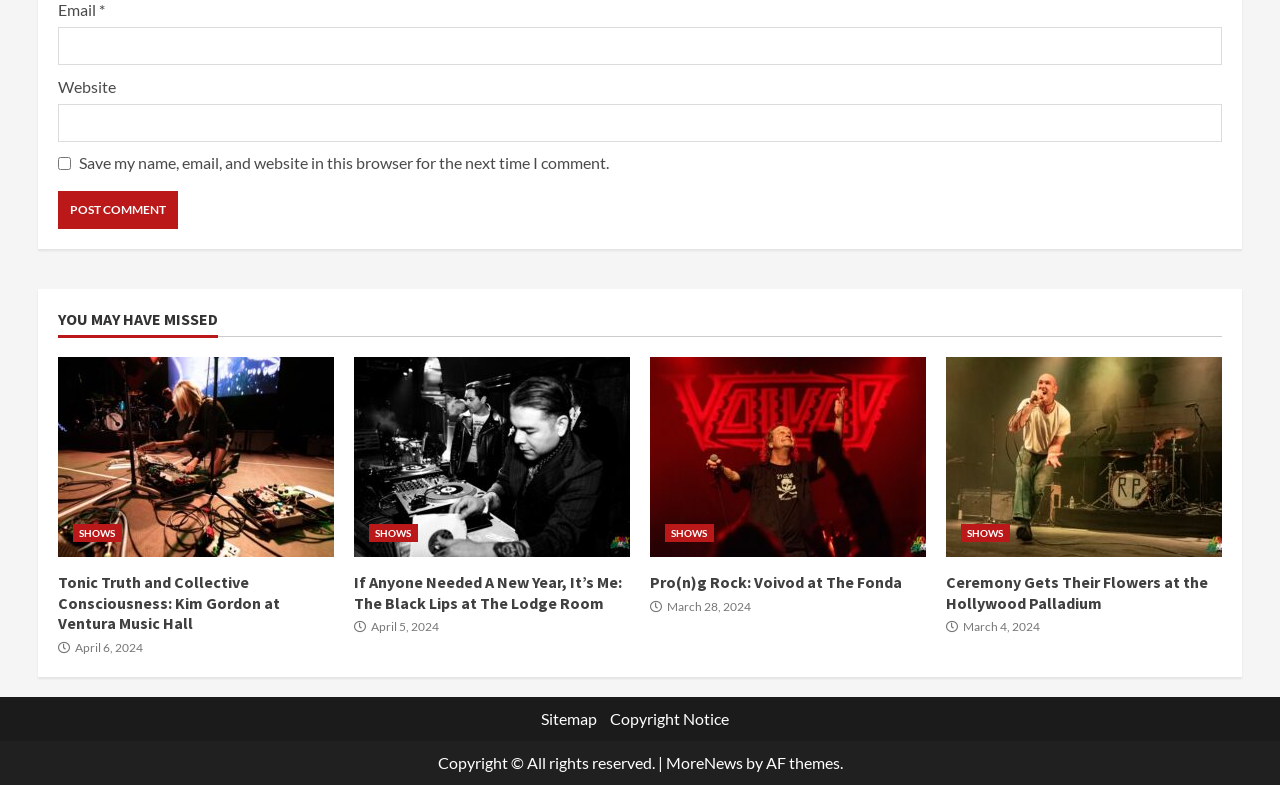Please give the bounding box coordinates of the area that should be clicked to fulfill the following instruction: "Read article about Tonic Truth and Collective Consciousness". The coordinates should be in the format of four float numbers from 0 to 1, i.e., [left, top, right, bottom].

[0.045, 0.455, 0.261, 0.709]